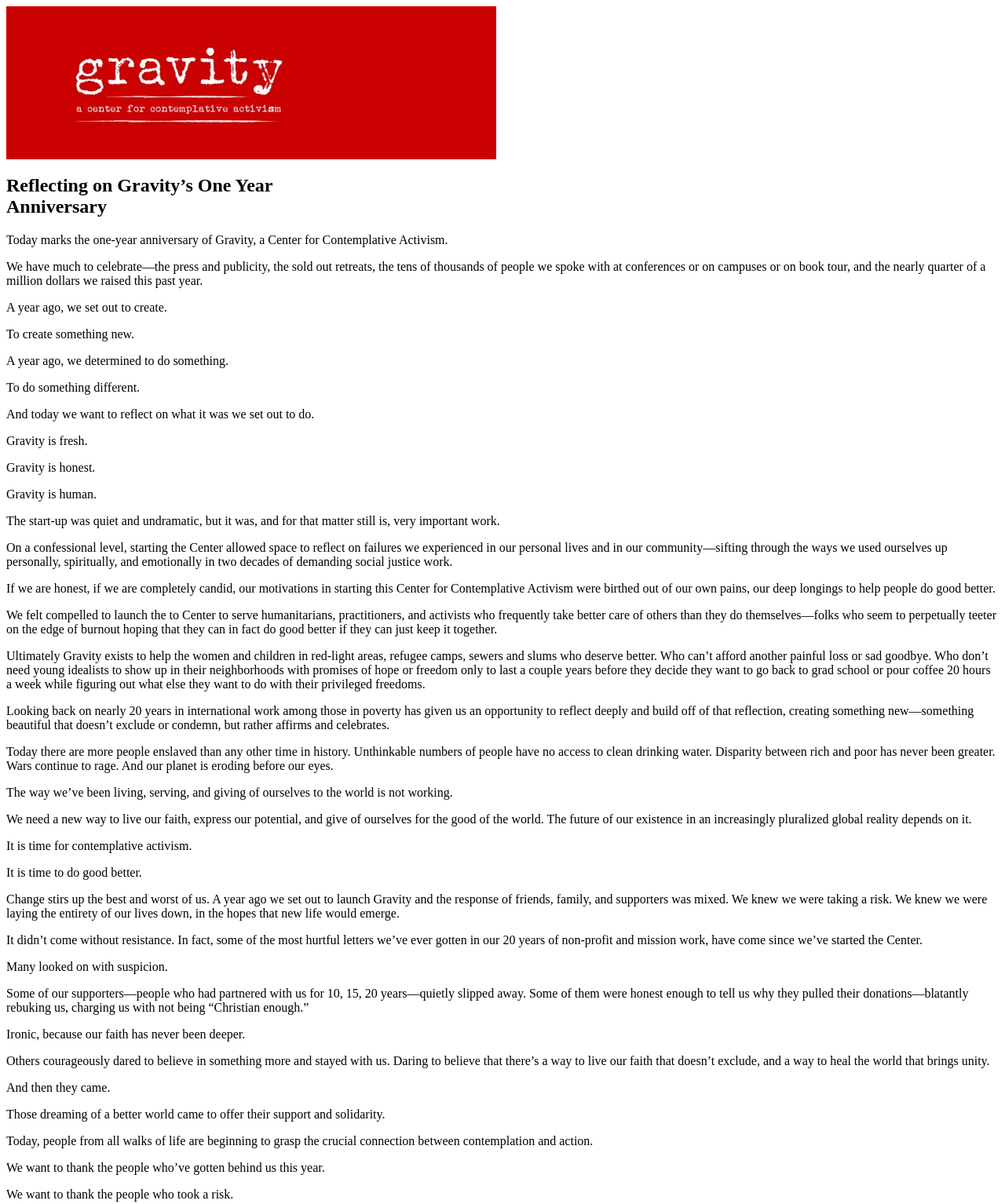What is the response of friends, family, and supporters to Gravity?
Please provide a detailed answer to the question.

The text states that the response of friends, family, and supporters to Gravity was mixed. Some people looked on with suspicion, while others courageously dared to believe in something more and stayed with them.